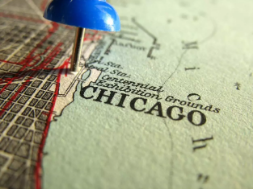Describe every detail you can see in the image.

This image features a close-up view of a vintage map, prominently displaying the city of Chicago. A blue pushpin is inserted into the map, indicating a specific location within the city. The map showcases intricate details, including the layout of streets and geographical landmarks, adding to its historical significance. The label "CHICAGO" is clearly visible, emphasizing the city's noteworthy presence. This visual representation evokes a sense of exploration and discovery, inviting viewers to contemplate the rich history and vibrant culture of Chicago as they consider its urban landscape.